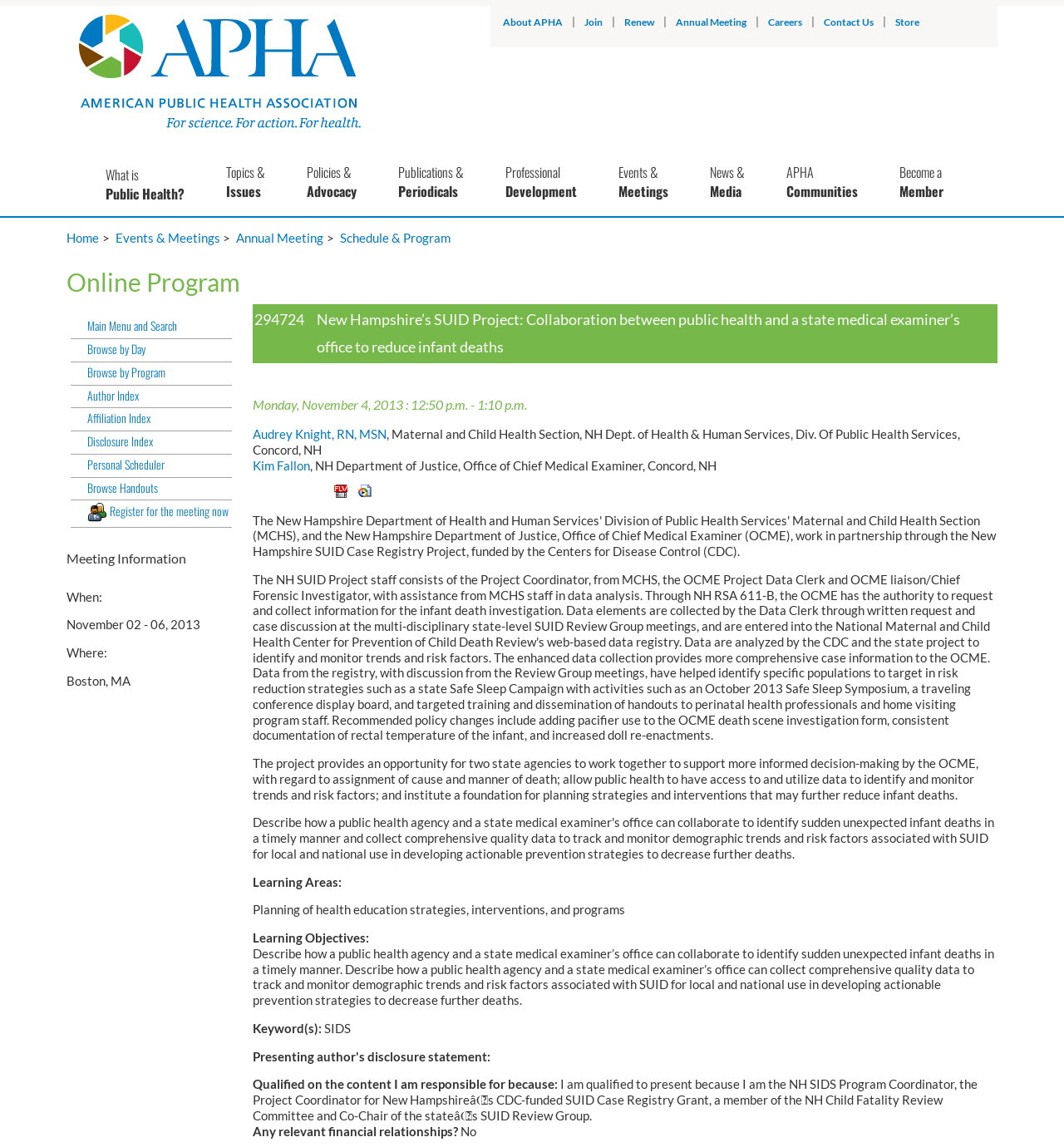Who are the presenters of the session?
Please use the image to provide a one-word or short phrase answer.

Audrey Knight and Kim Fallon